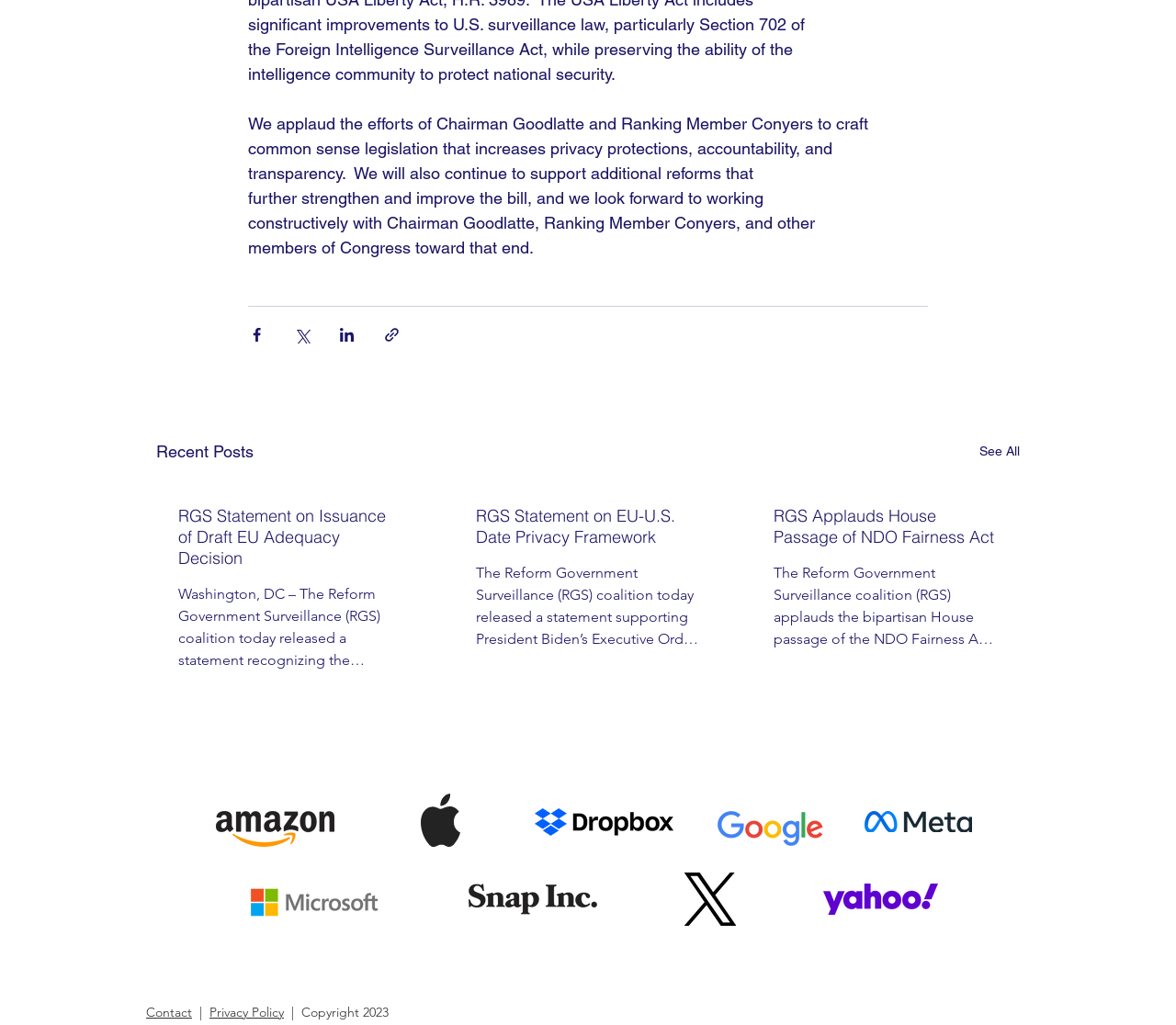Mark the bounding box of the element that matches the following description: "Privacy Policy".

[0.178, 0.98, 0.241, 0.996]